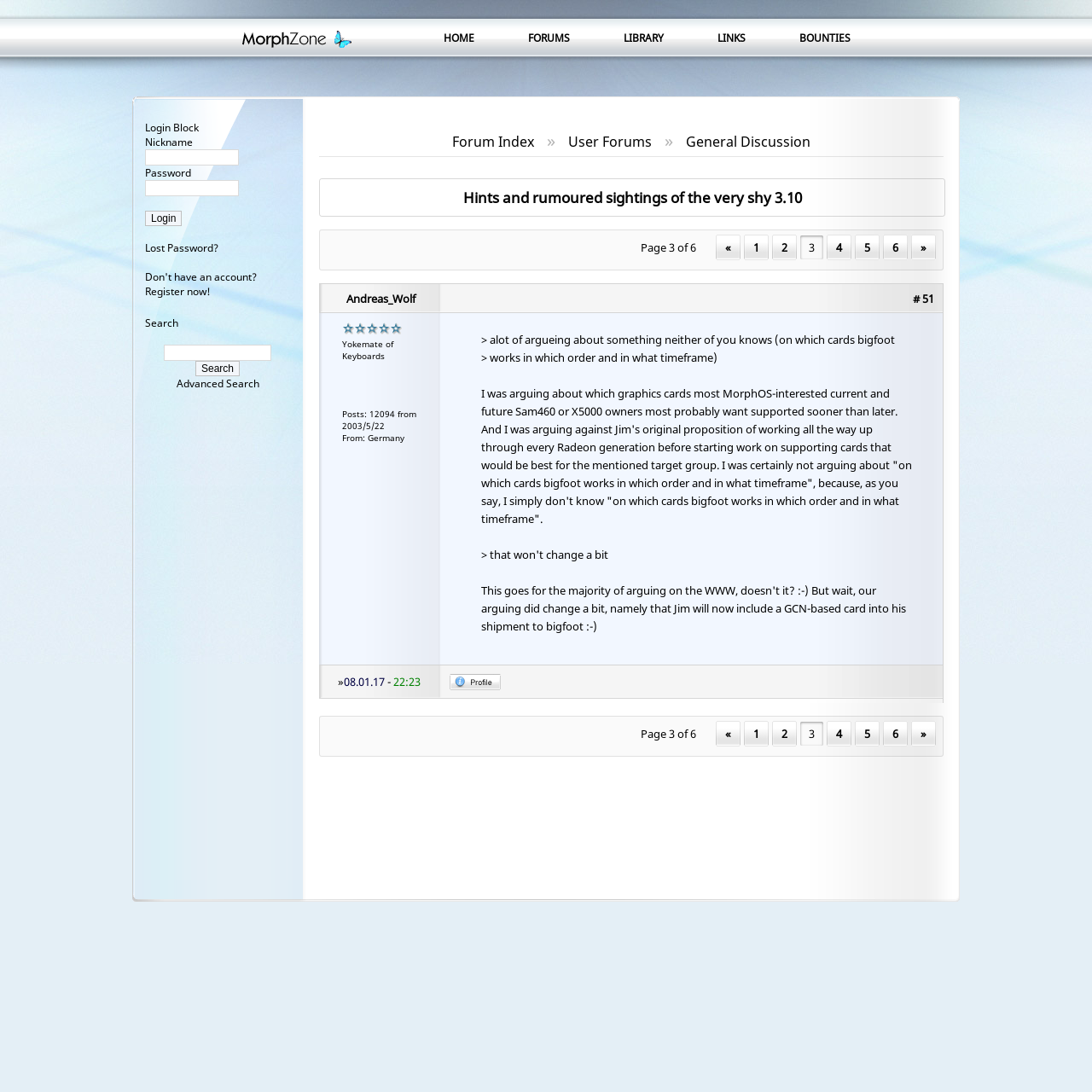Determine the bounding box coordinates of the section to be clicked to follow the instruction: "Click on the 'Login' button". The coordinates should be given as four float numbers between 0 and 1, formatted as [left, top, right, bottom].

[0.133, 0.193, 0.167, 0.207]